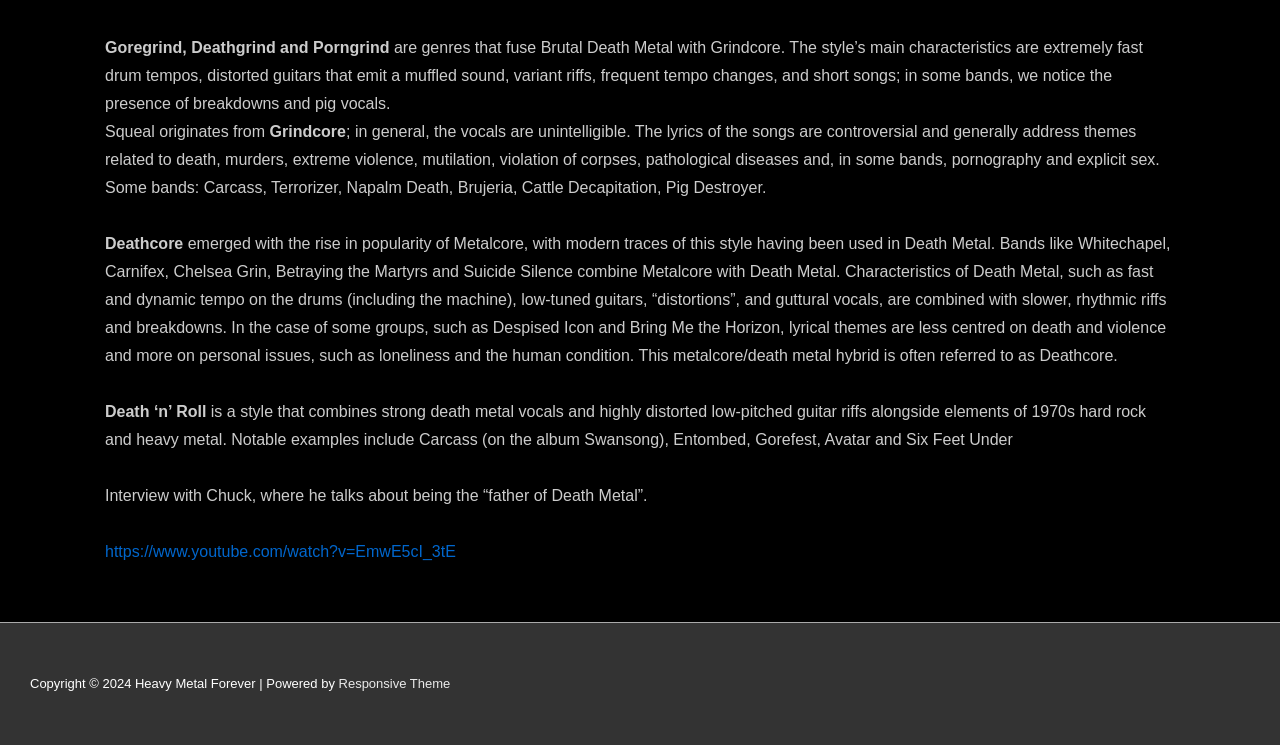Locate the bounding box coordinates for the element described below: "https://www.youtube.com/watch?v=EmwE5cI_3tE". The coordinates must be four float values between 0 and 1, formatted as [left, top, right, bottom].

[0.082, 0.728, 0.356, 0.751]